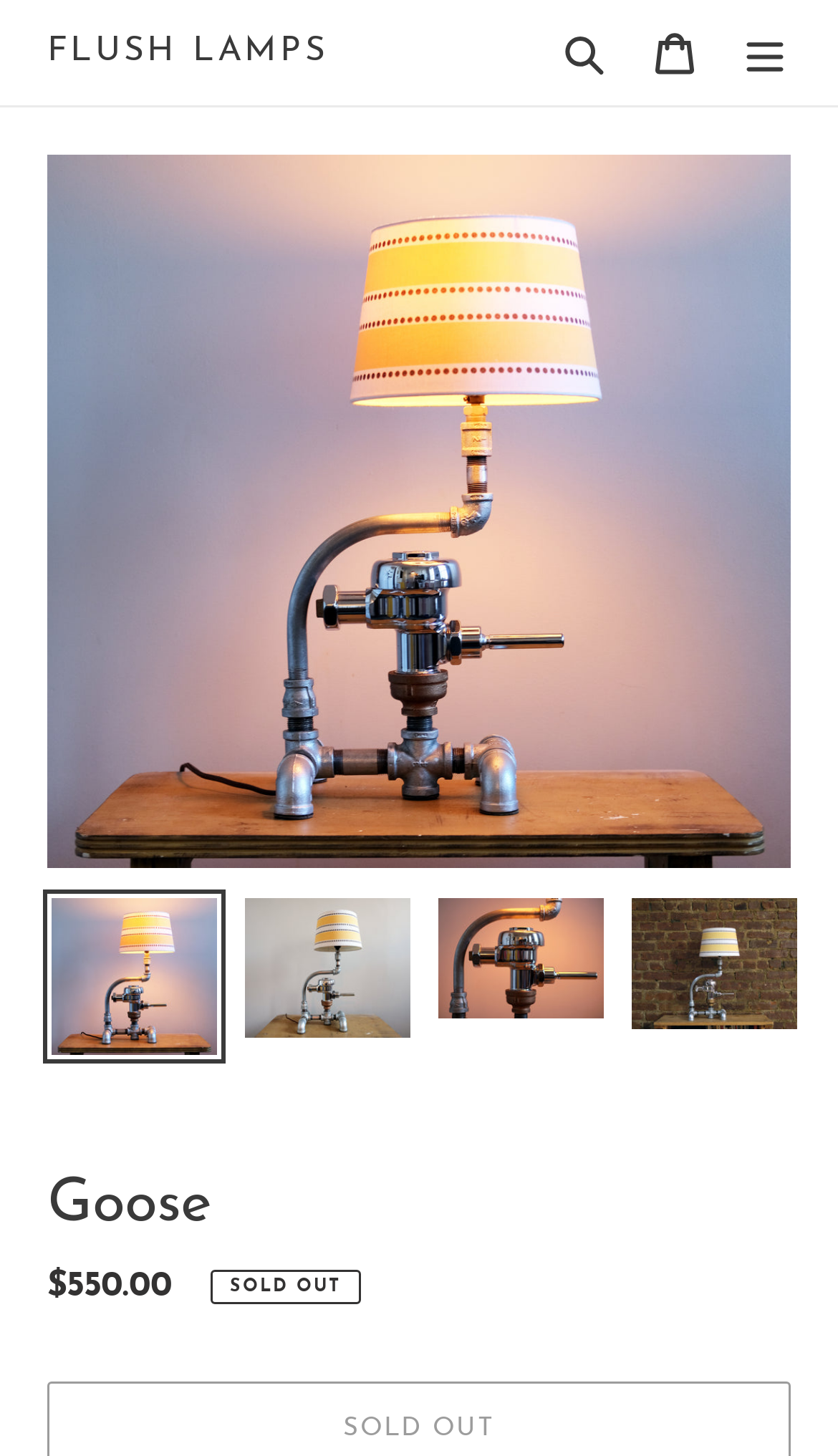Please find the bounding box coordinates in the format (top-left x, top-left y, bottom-right x, bottom-right y) for the given element description. Ensure the coordinates are floating point numbers between 0 and 1. Description: parent_node: Search aria-label="Menu"

[0.859, 0.006, 0.967, 0.067]